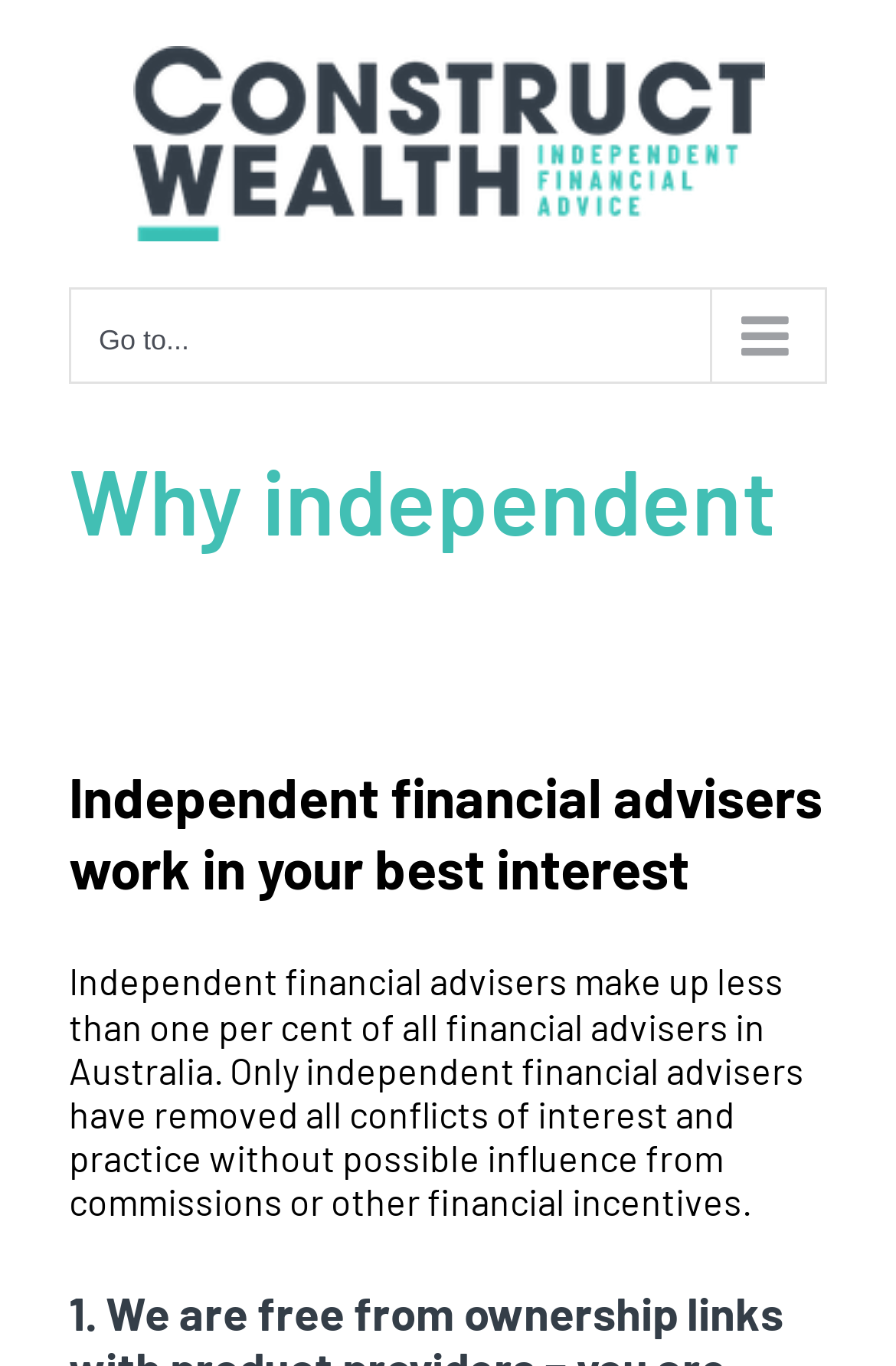What percentage of financial advisers in Australia are independent?
Based on the screenshot, respond with a single word or phrase.

Less than one per cent